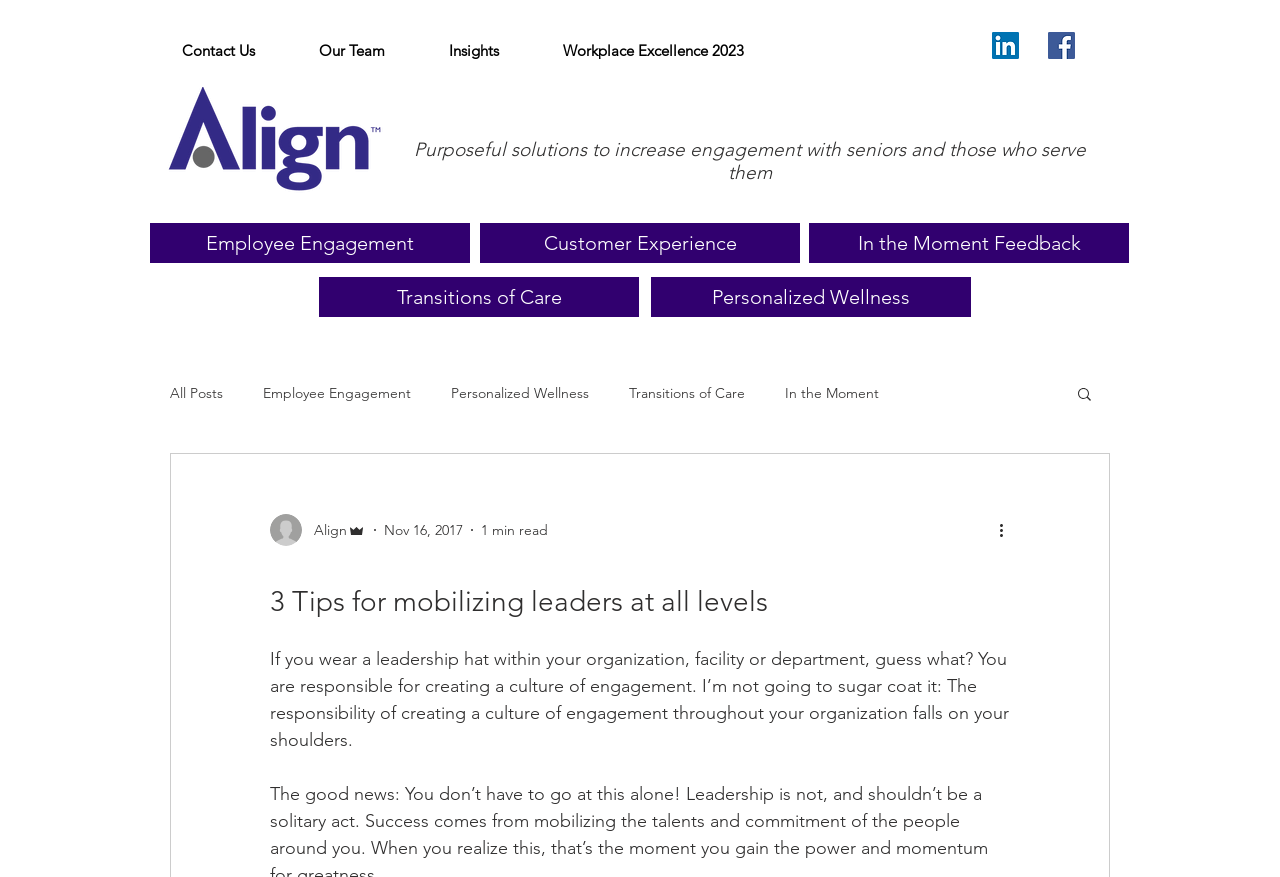Please specify the bounding box coordinates of the region to click in order to perform the following instruction: "Search for something".

[0.84, 0.439, 0.855, 0.463]